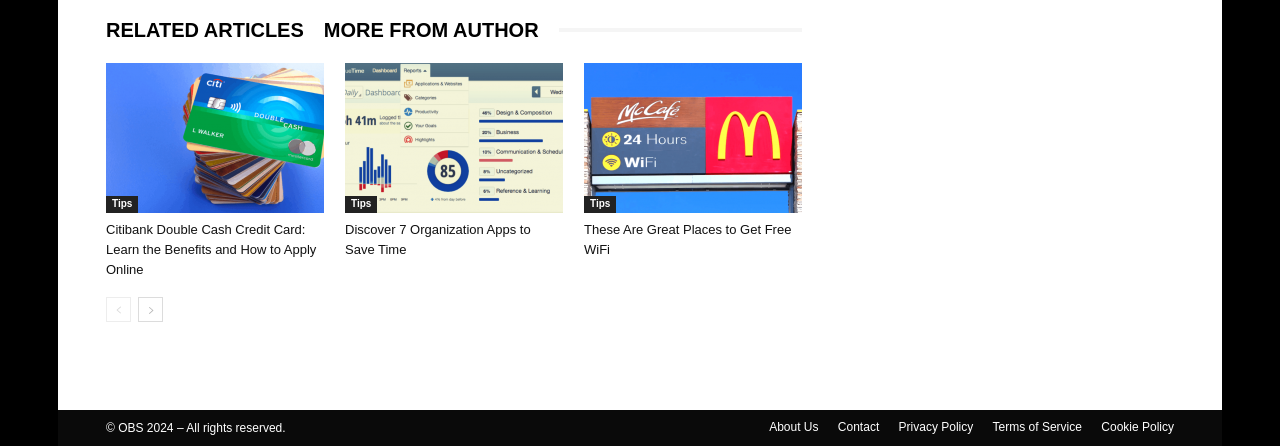Find the UI element described as: "Terms of Service" and predict its bounding box coordinates. Ensure the coordinates are four float numbers between 0 and 1, [left, top, right, bottom].

[0.775, 0.937, 0.845, 0.977]